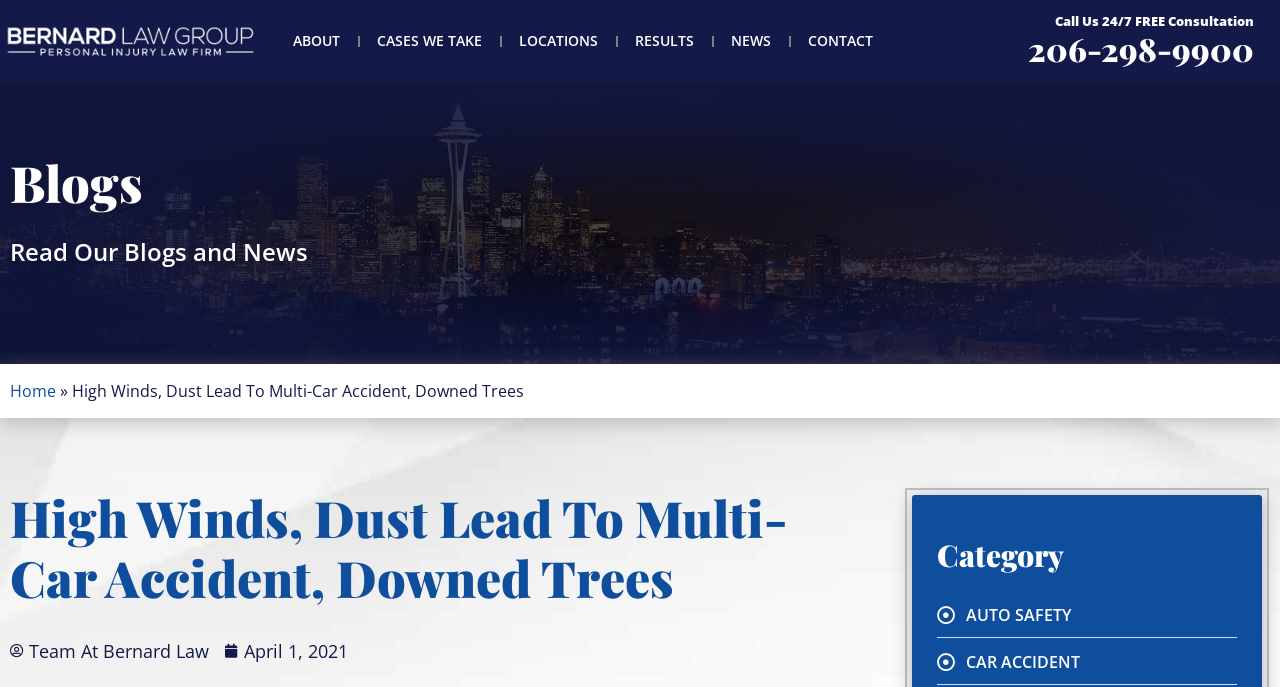How many navigation links are in the top menu?
Look at the image and answer the question with a single word or phrase.

6